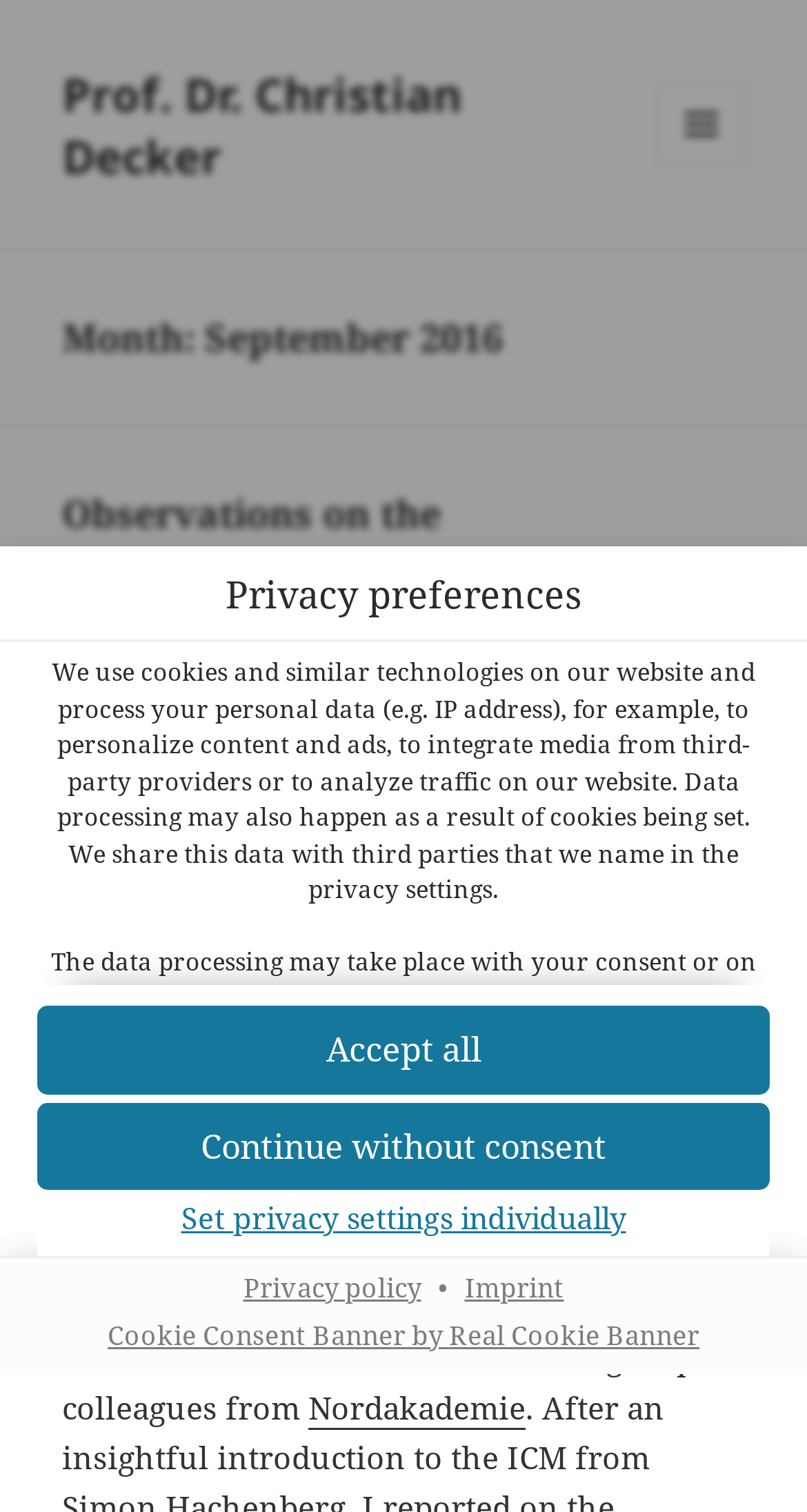Determine the main text heading of the webpage and provide its content.

Month: September 2016